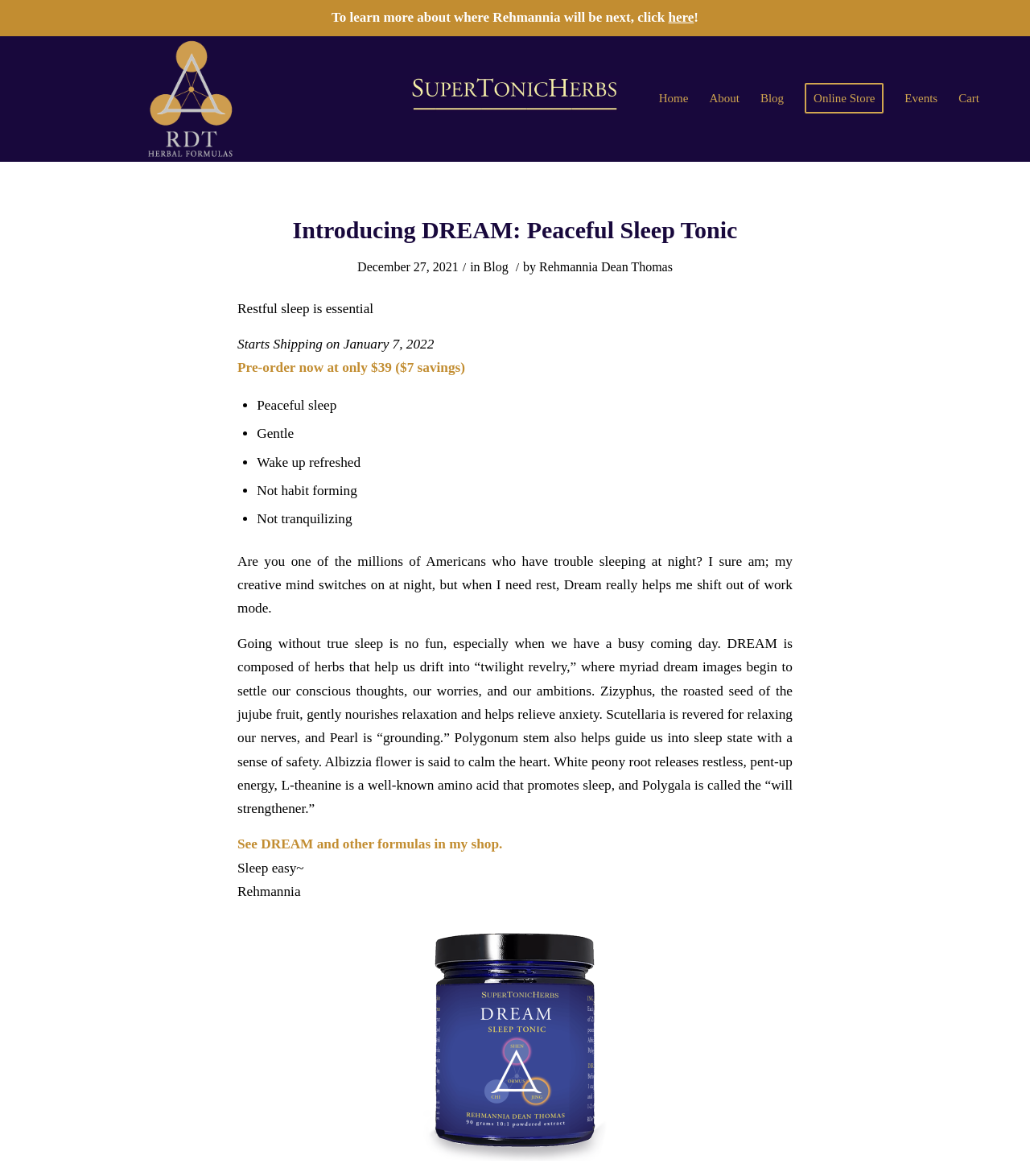Can you find the bounding box coordinates for the element to click on to achieve the instruction: "Read the blog post about peaceful sleep tonic"?

[0.284, 0.184, 0.716, 0.207]